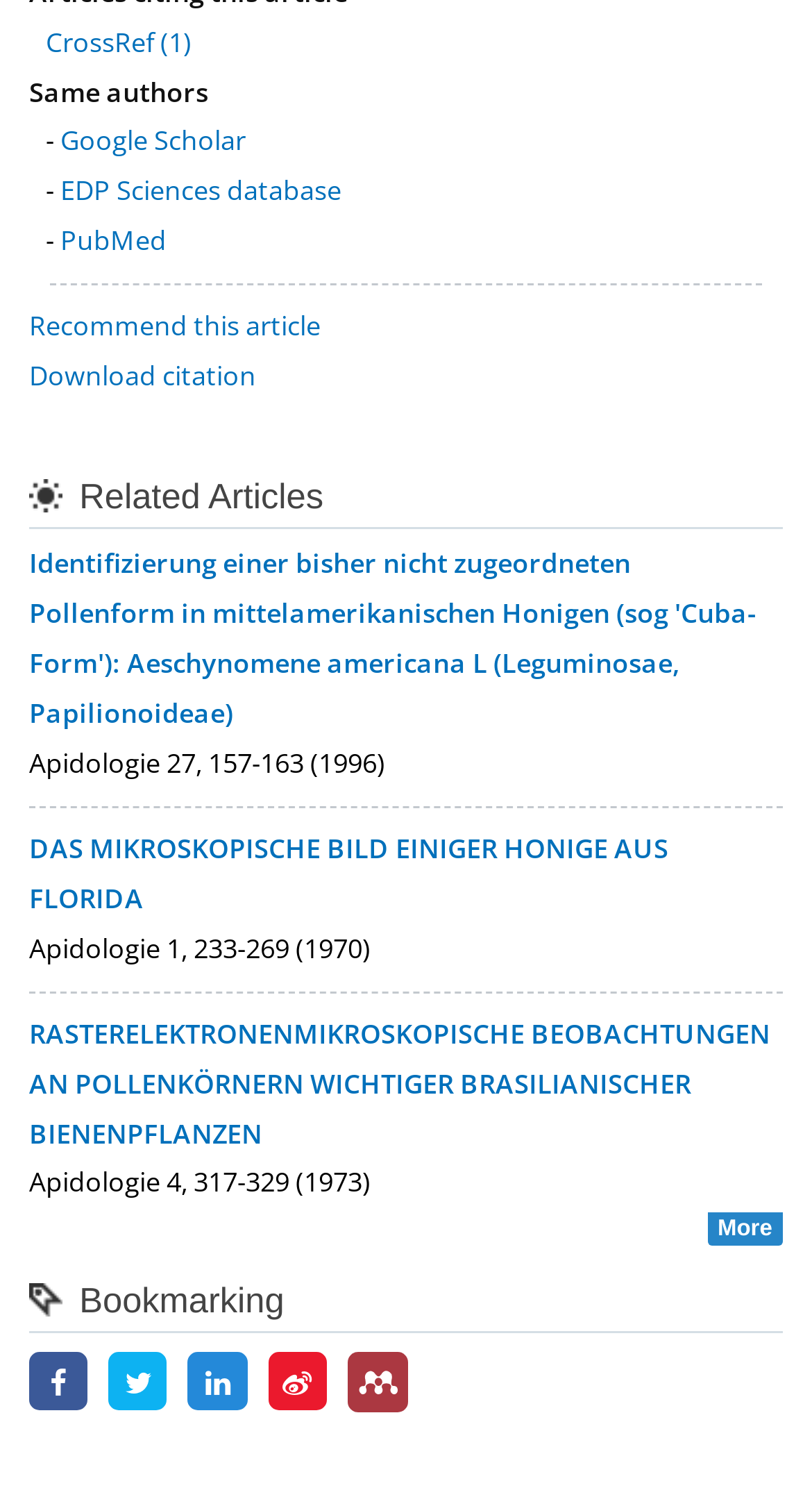Please determine the bounding box coordinates of the clickable area required to carry out the following instruction: "Download citation". The coordinates must be four float numbers between 0 and 1, represented as [left, top, right, bottom].

[0.036, 0.24, 0.316, 0.265]